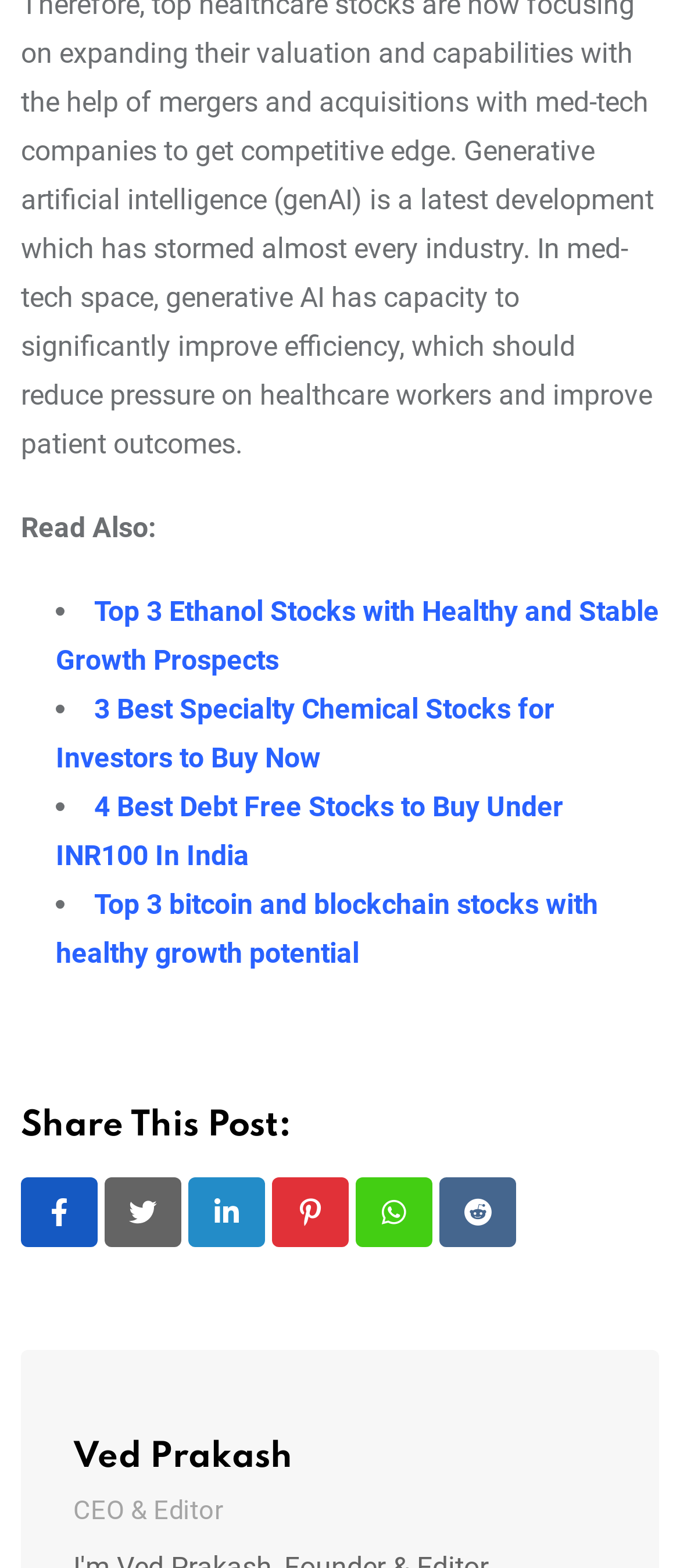Provide your answer to the question using just one word or phrase: What is the author's occupation?

CEO & Editor